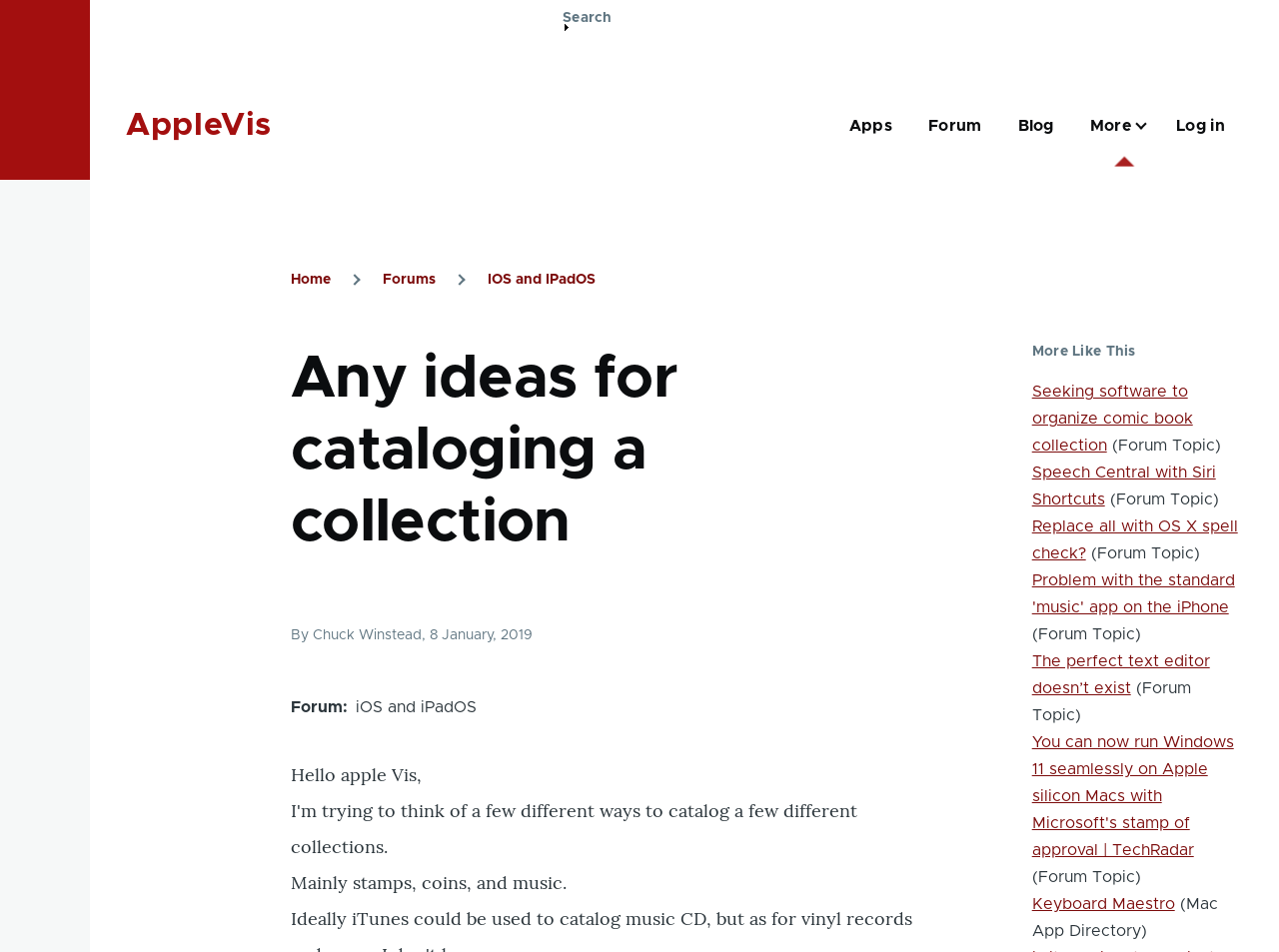Find the UI element described as: "IOS and IPadOS" and predict its bounding box coordinates. Ensure the coordinates are four float numbers between 0 and 1, [left, top, right, bottom].

[0.381, 0.286, 0.466, 0.301]